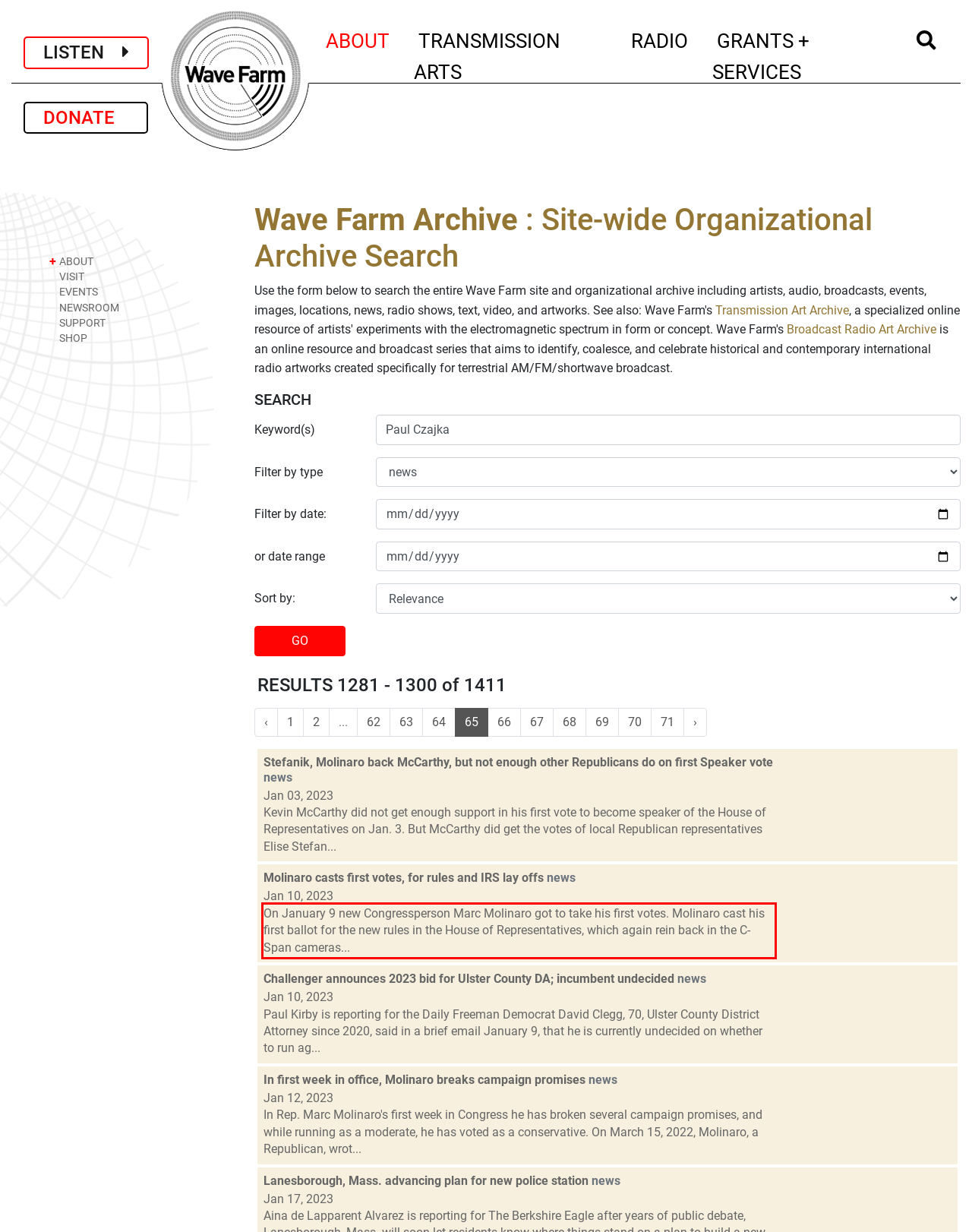Given the screenshot of a webpage, identify the red rectangle bounding box and recognize the text content inside it, generating the extracted text.

On January 9 new Congressperson Marc Molinaro got to take his first votes. Molinaro cast his first ballot for the new rules in the House of Representatives, which again rein back in the C-Span cameras...